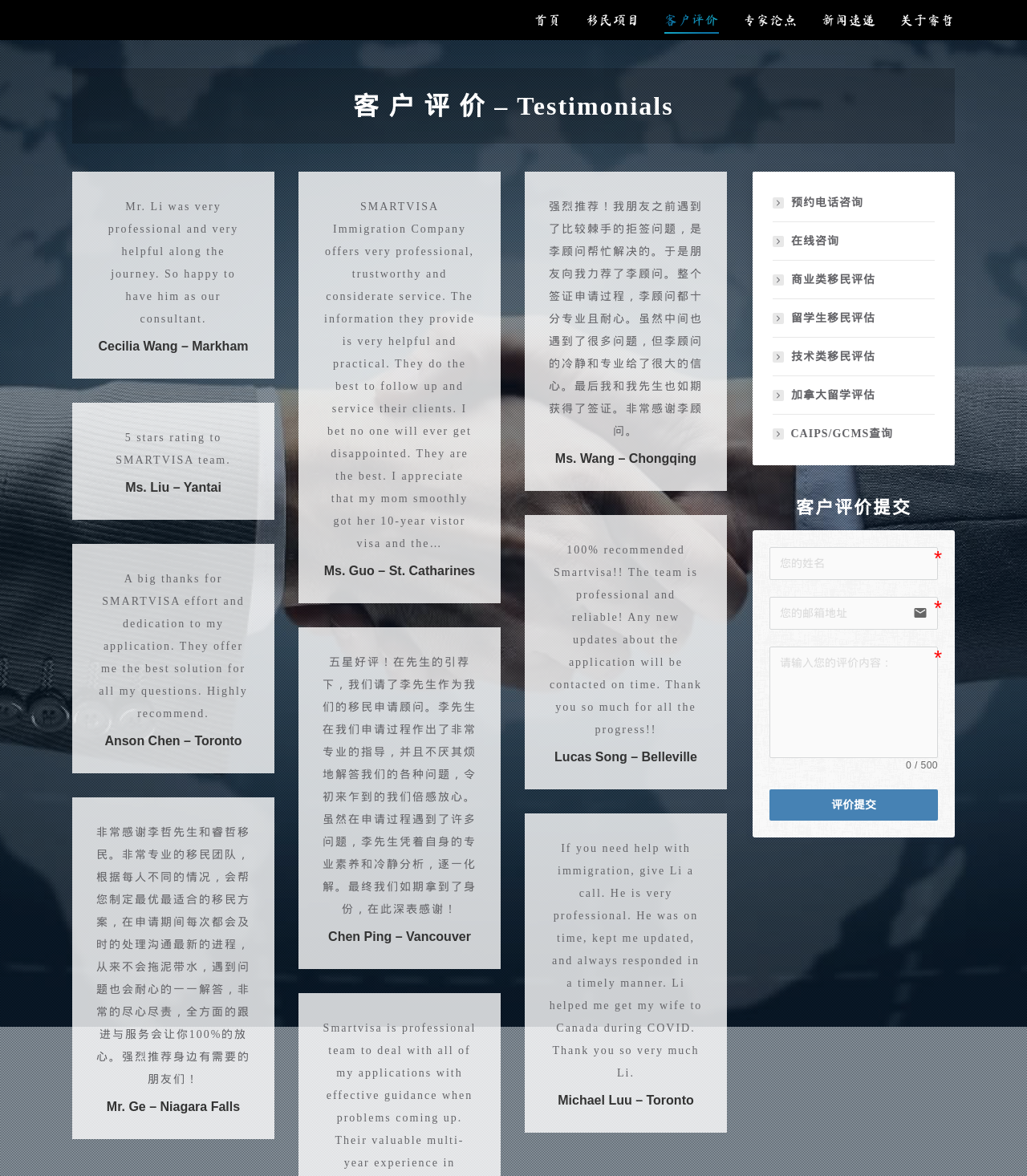Identify the bounding box coordinates necessary to click and complete the given instruction: "Fill in the 'email' textbox".

[0.749, 0.507, 0.913, 0.535]